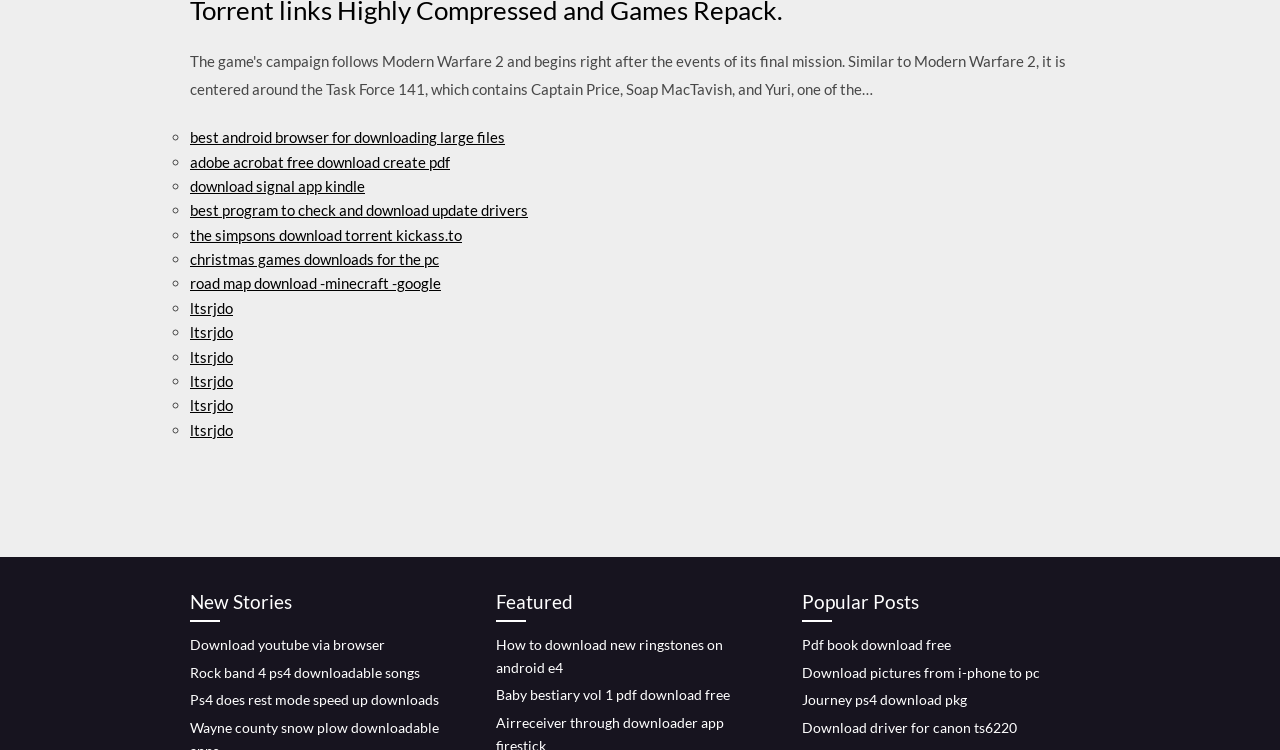Determine the bounding box coordinates (top-left x, top-left y, bottom-right x, bottom-right y) of the UI element described in the following text: ltsrjdo

[0.148, 0.463, 0.182, 0.487]